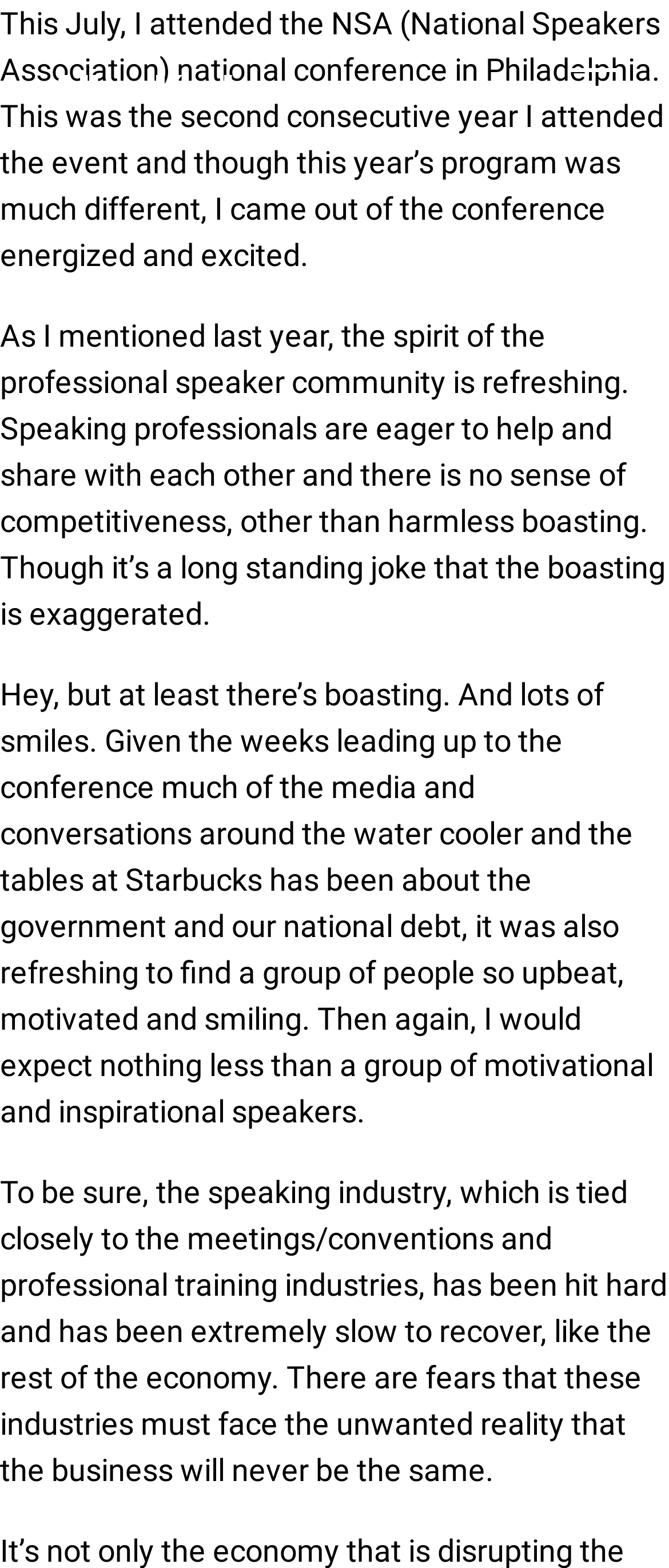What is the author's opinion about the speaking industry?
Look at the screenshot and respond with a single word or phrase.

Concerned but optimistic